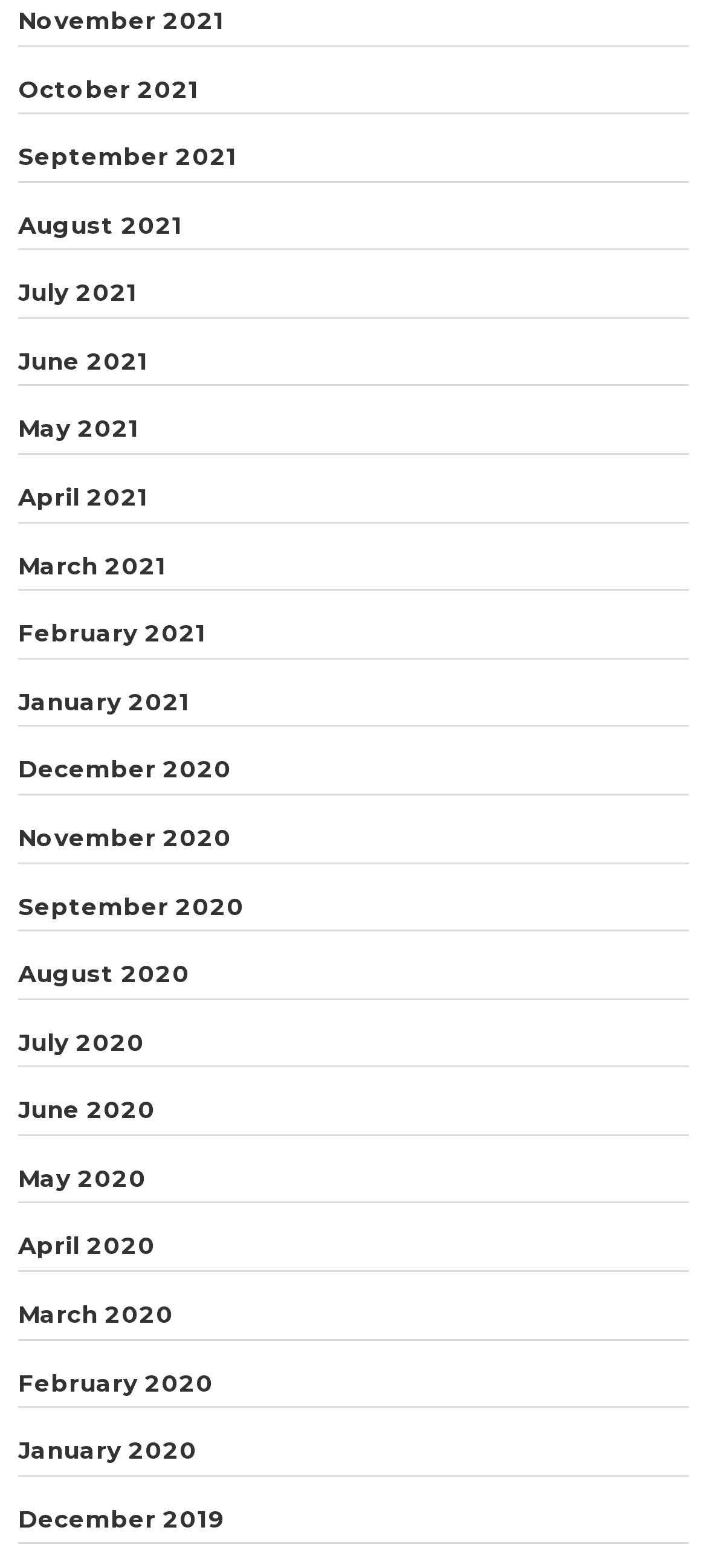What is the earliest month listed?
Answer the question based on the image using a single word or a brief phrase.

December 2019